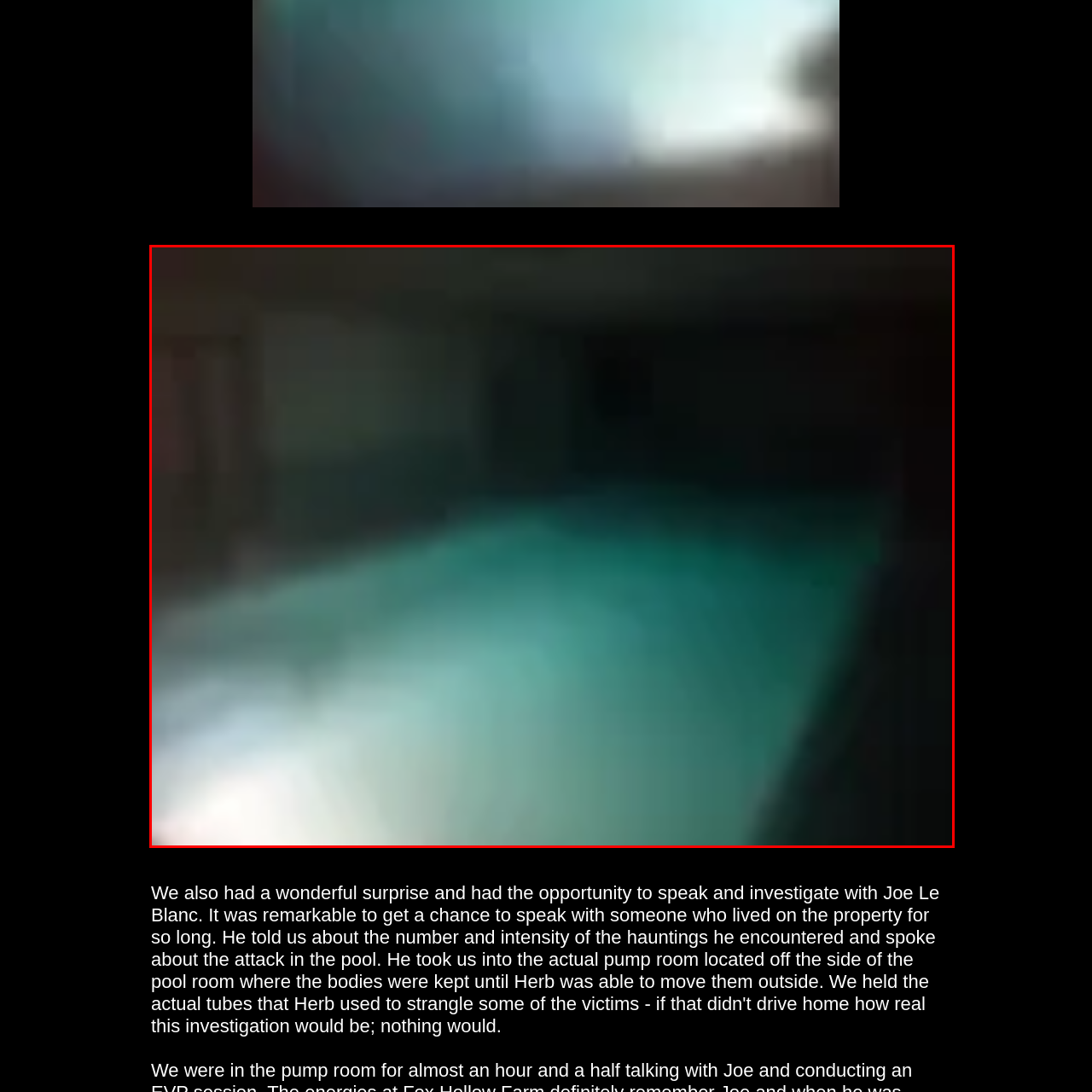Examine the image within the red border, Is the pool part of a larger facility? 
Please provide a one-word or one-phrase answer.

Yes